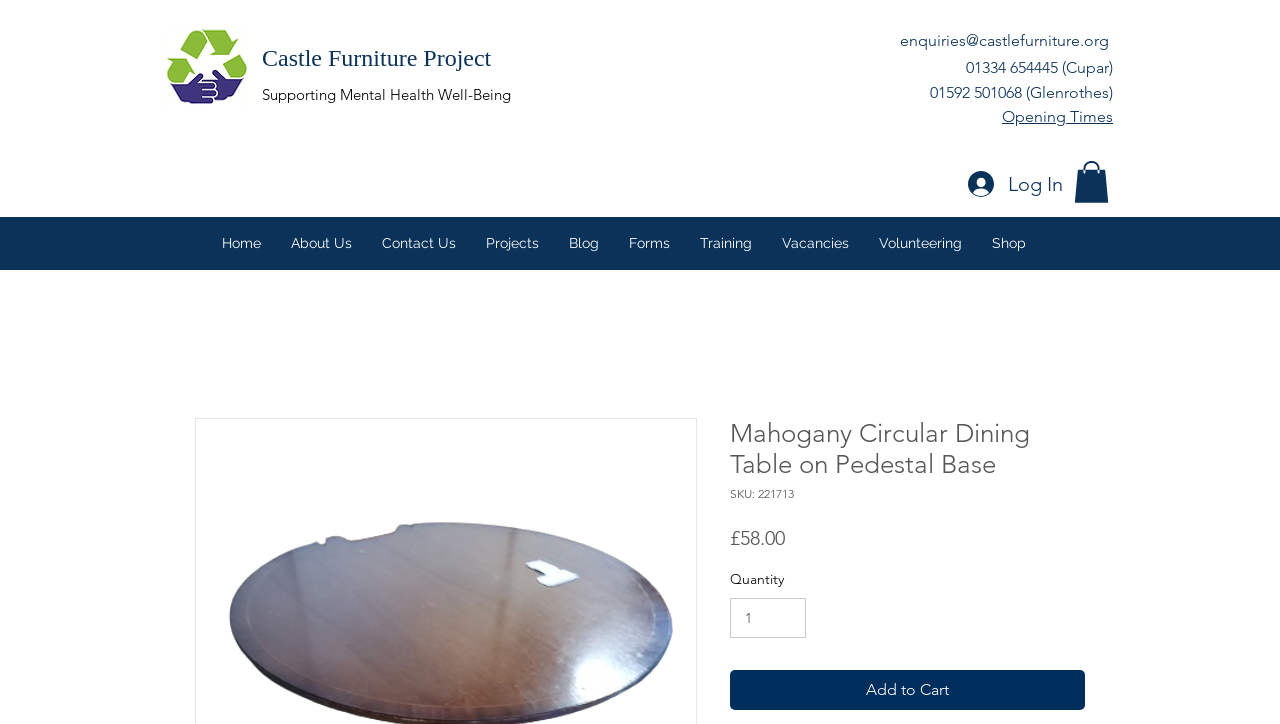Please identify the bounding box coordinates of the clickable element to fulfill the following instruction: "Read the blog". The coordinates should be four float numbers between 0 and 1, i.e., [left, top, right, bottom].

None